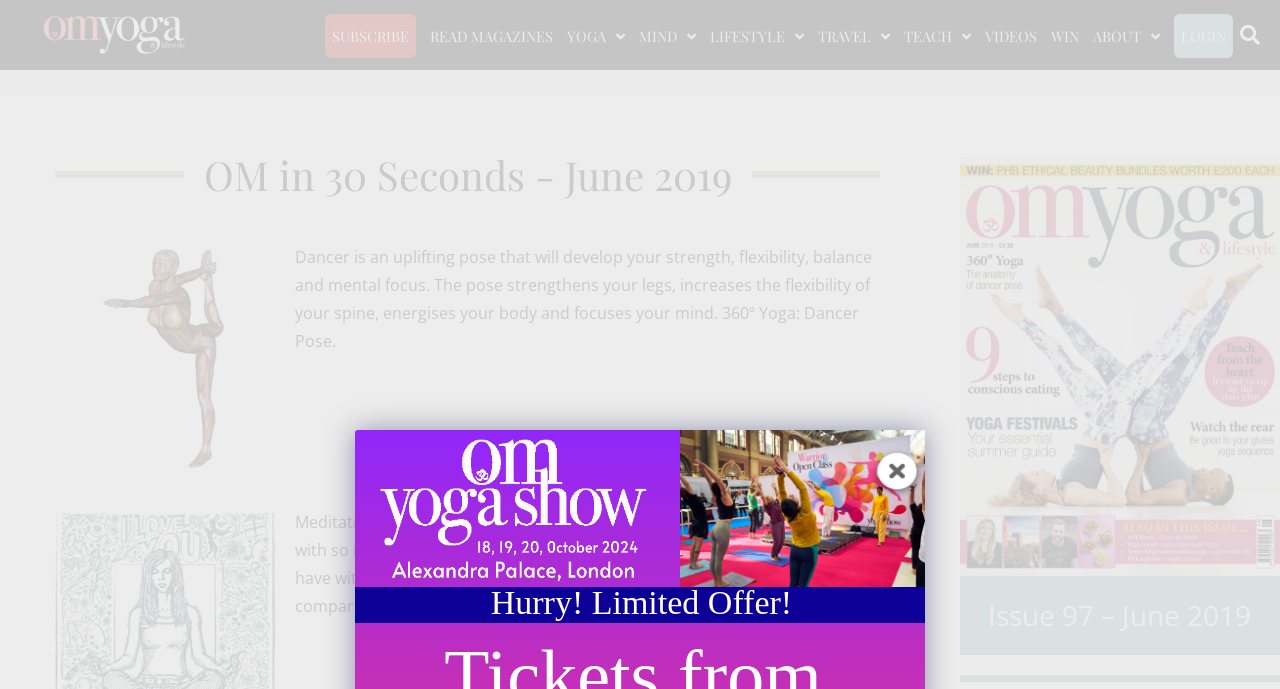Determine the bounding box for the UI element that matches this description: "title="Issue 97 – June 2019"".

[0.75, 0.515, 1.0, 0.543]